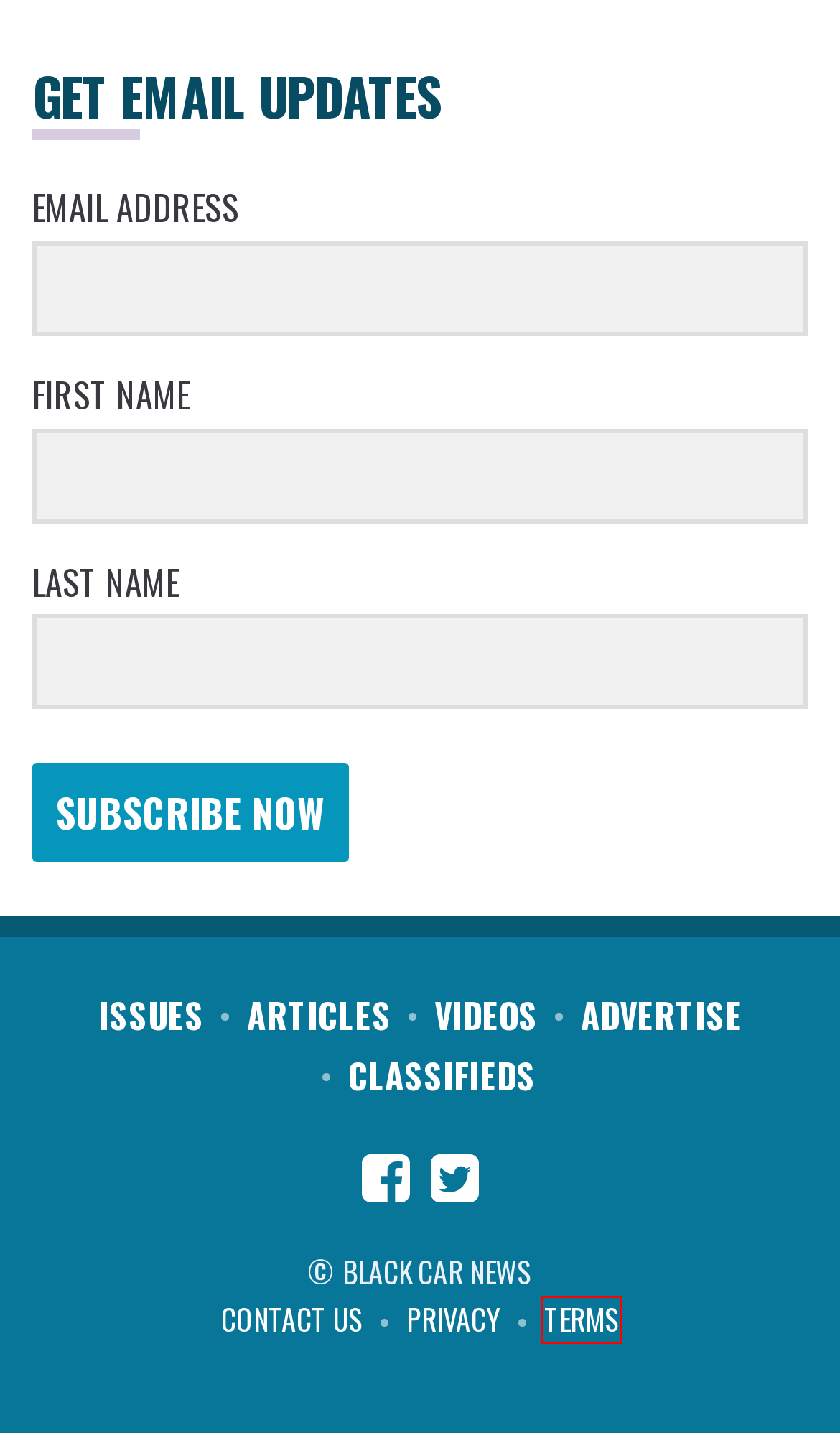You are provided with a screenshot of a webpage containing a red rectangle bounding box. Identify the webpage description that best matches the new webpage after the element in the bounding box is clicked. Here are the potential descriptions:
A. Privacy Policy - Black Car News
B. Advertising Opportunities - Black Car News
C. Terms of Use - Black Car News
D. Black Car News Issues Archive
E. Classified Ads - Black Car News
F. Black Car News Articles Archive
G. Contact Black Car News - Black Car News
H. Videos - Black Car News

C